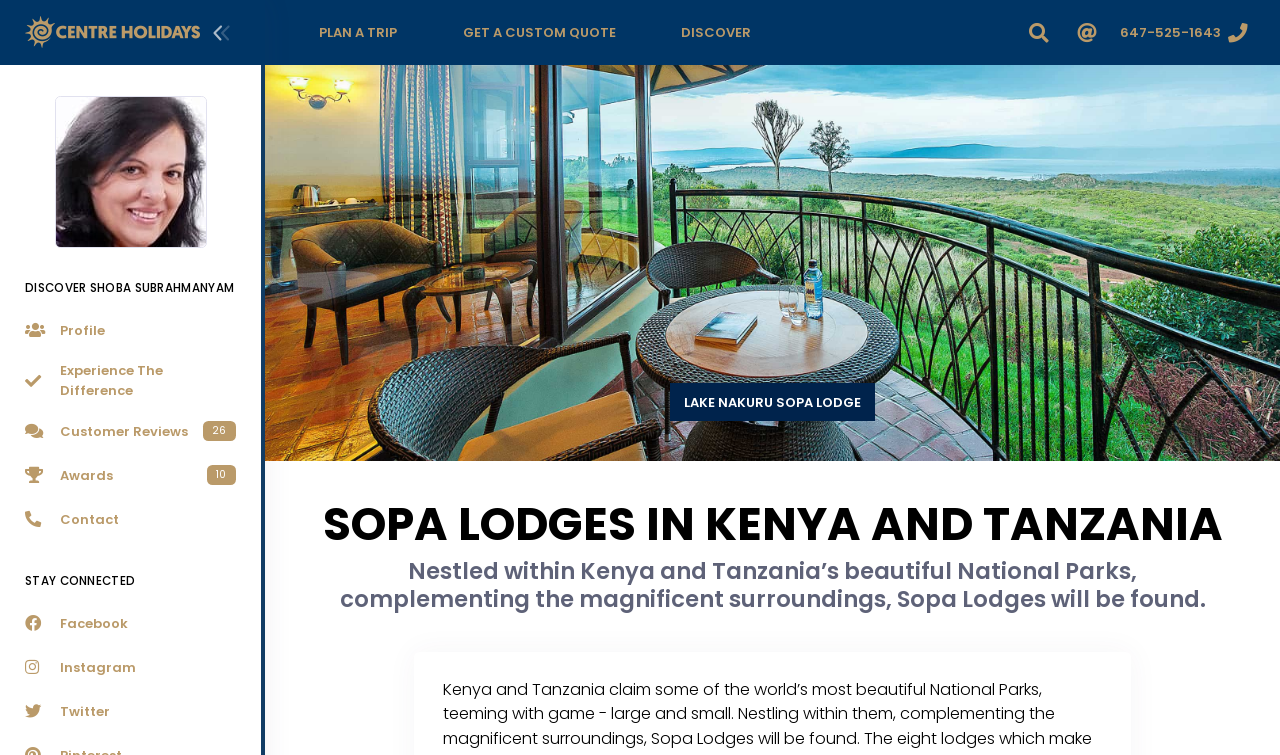Determine the bounding box coordinates of the region I should click to achieve the following instruction: "Click Centre Holidays". Ensure the bounding box coordinates are four float numbers between 0 and 1, i.e., [left, top, right, bottom].

[0.02, 0.02, 0.156, 0.066]